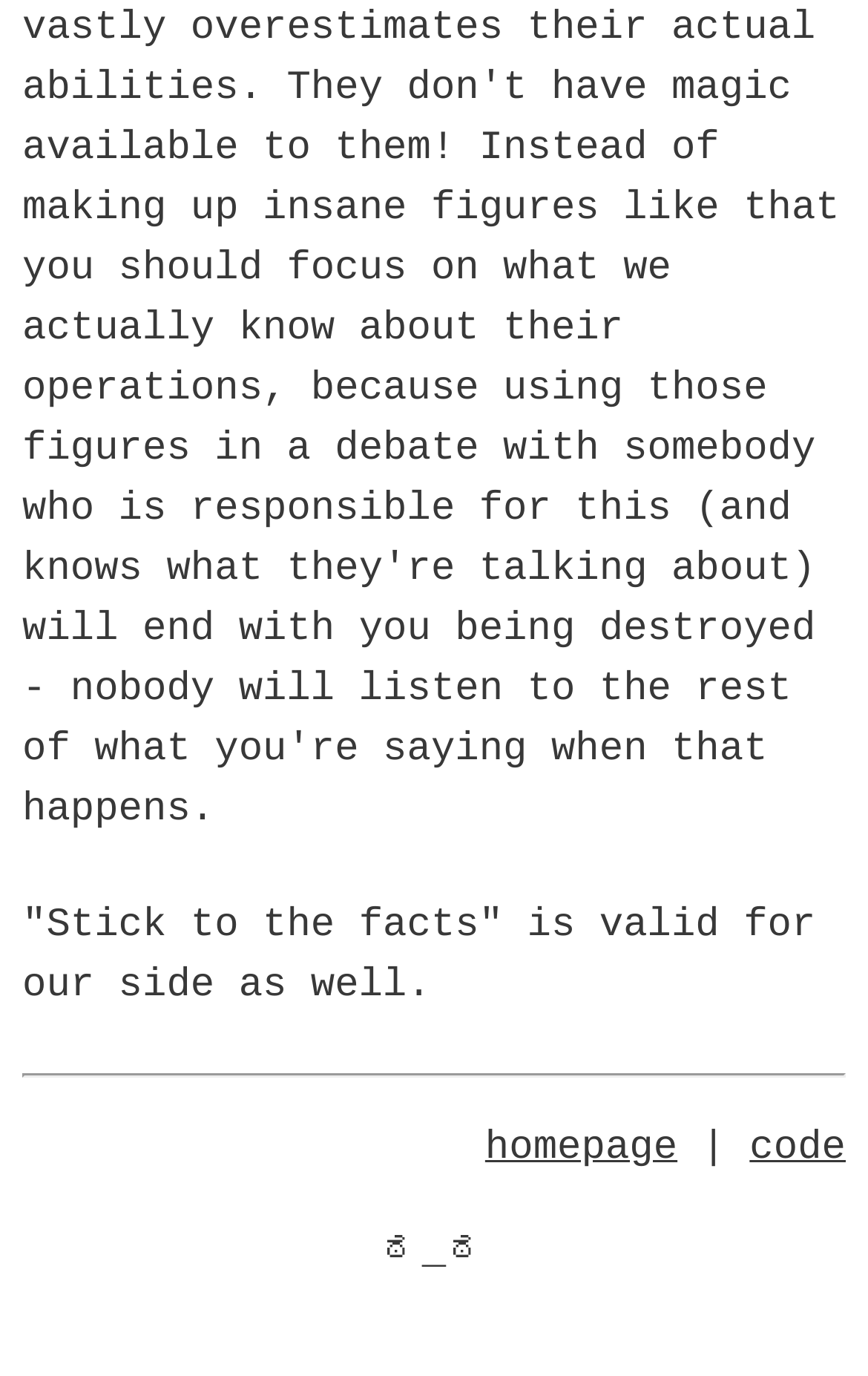What is the text preceding the '|' character?
Give a single word or phrase as your answer by examining the image.

homepage